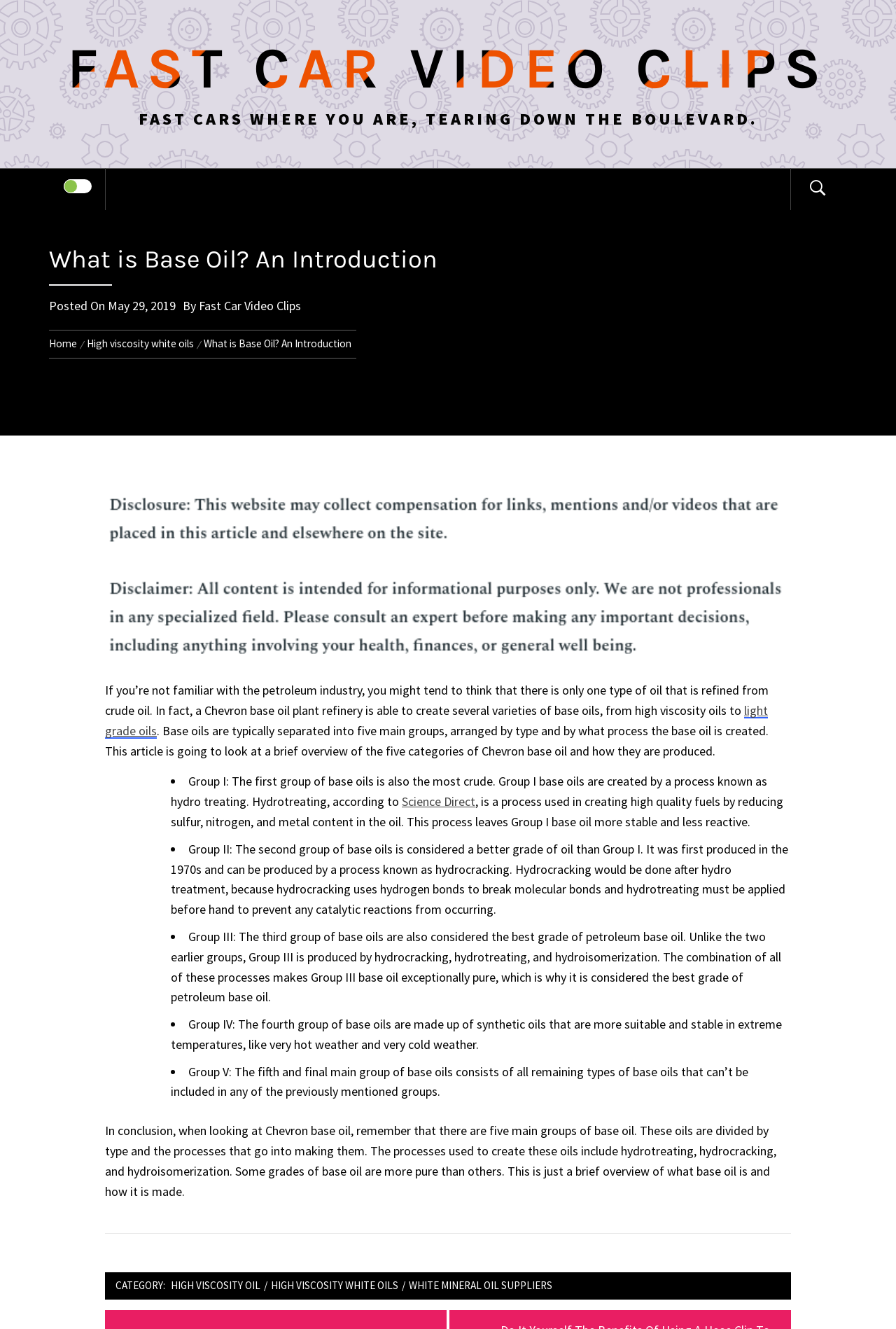Please identify the bounding box coordinates of where to click in order to follow the instruction: "Click on the 'May 29, 2019' link".

[0.12, 0.224, 0.196, 0.236]